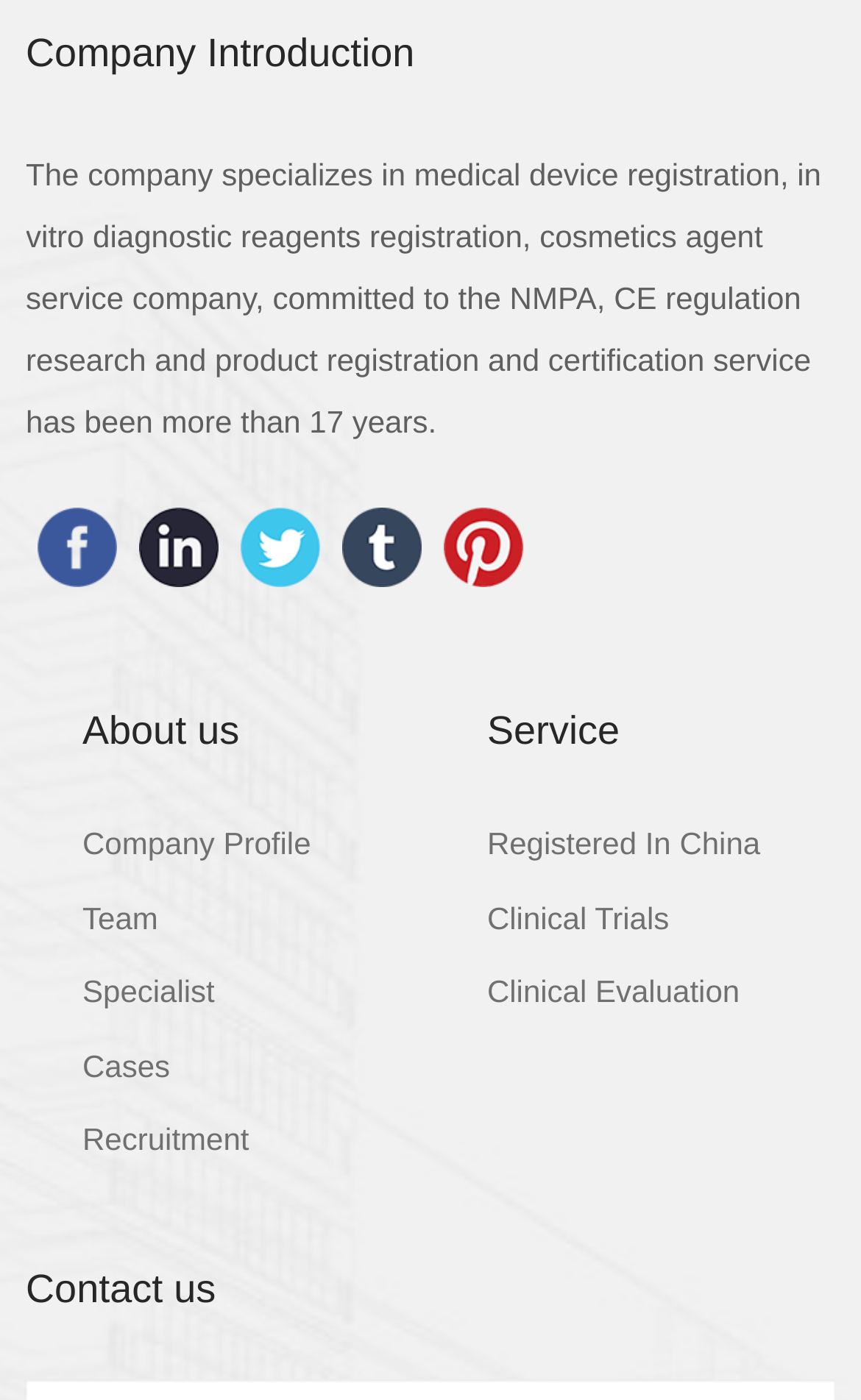What is the last section on the webpage?
Using the image as a reference, answer with just one word or a short phrase.

Contact us